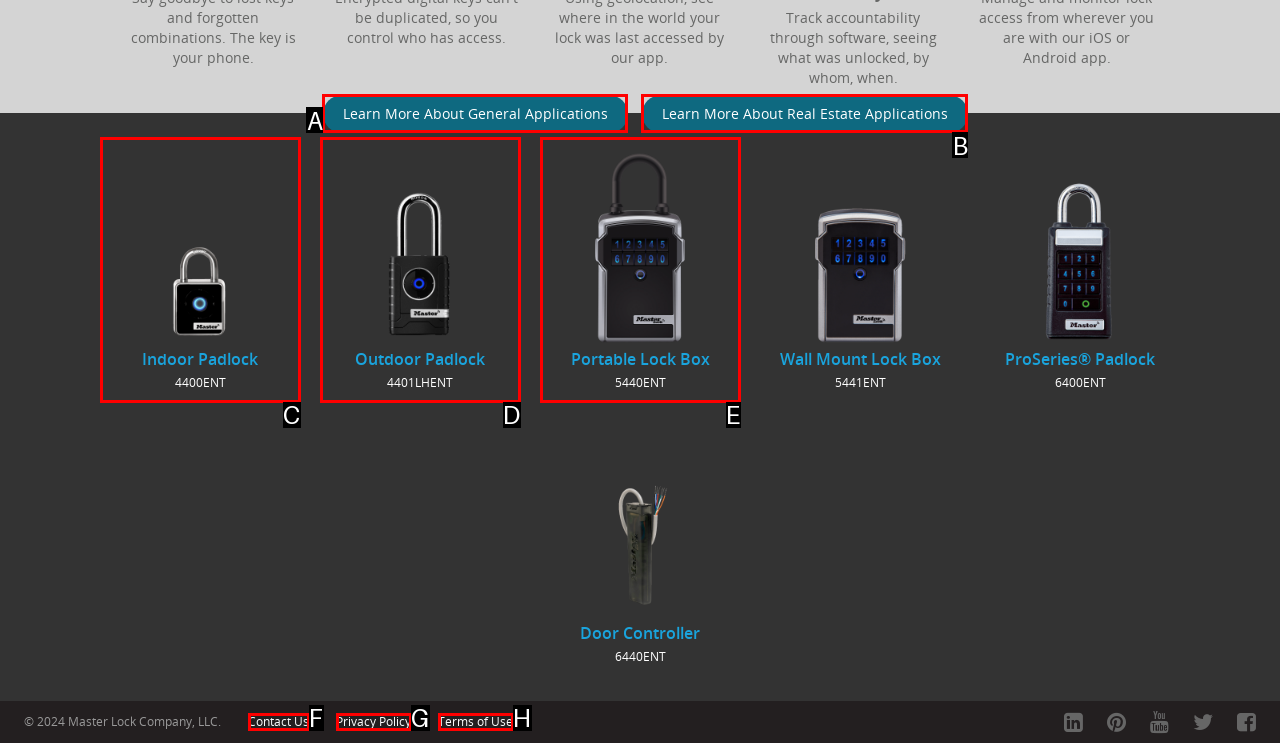Using the description: Learn More About General Applications
Identify the letter of the corresponding UI element from the choices available.

A